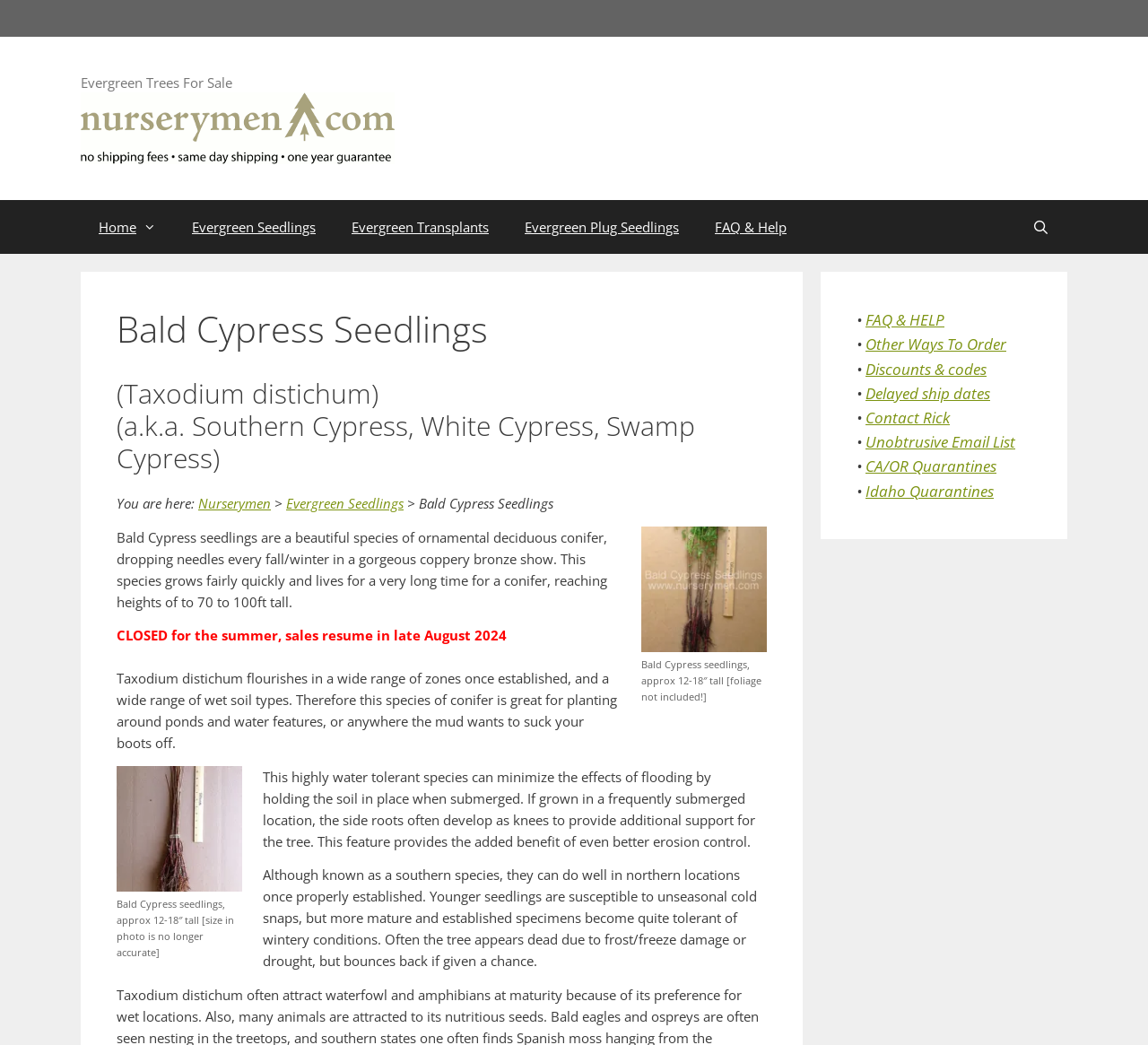Using the image as a reference, answer the following question in as much detail as possible:
What is the benefit of Bald Cypress trees in flooded areas?

According to the webpage content, specifically the sentence 'This highly water tolerant species can minimize the effects of flooding by holding the soil in place when submerged...', it can be determined that one of the benefits of Bald Cypress trees in flooded areas is erosion control.